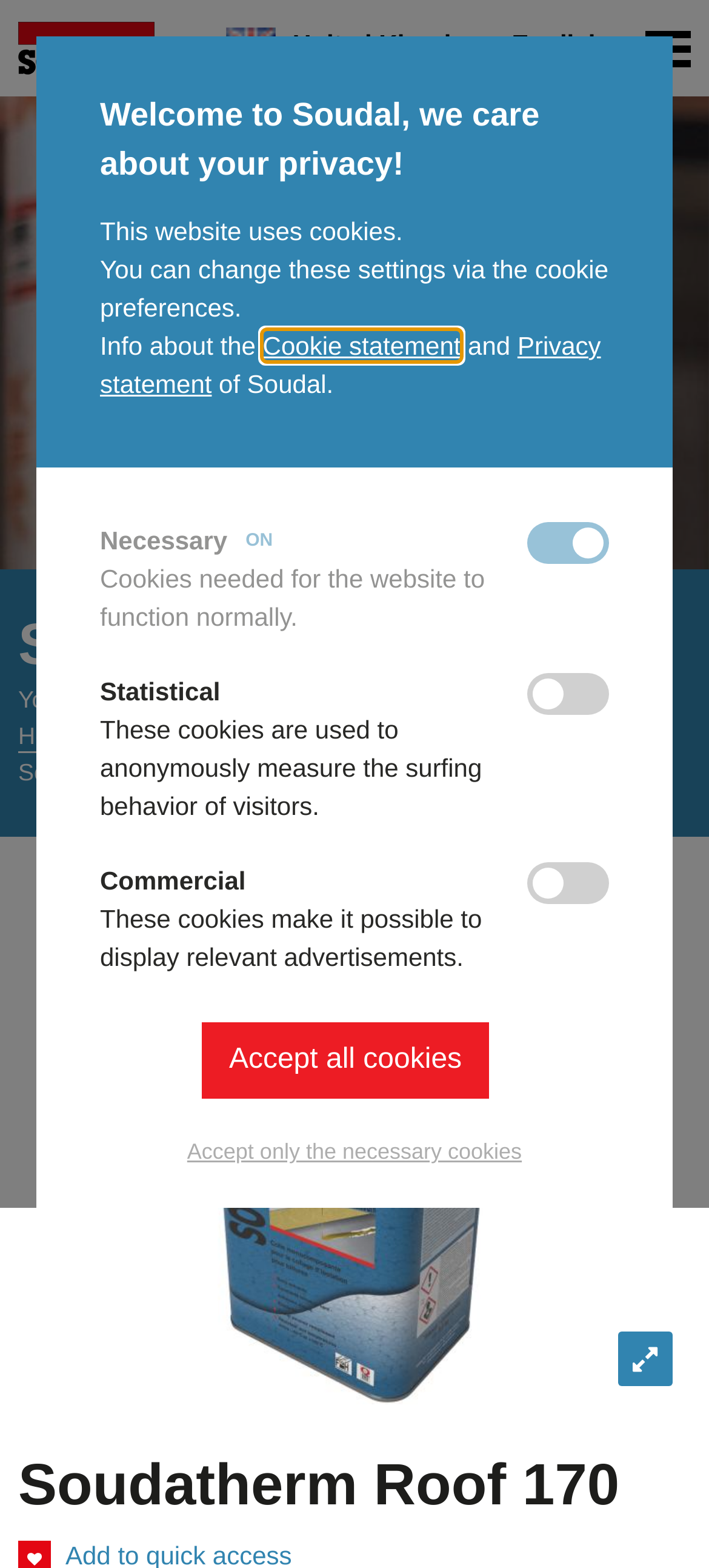Detail the webpage's structure and highlights in your description.

This webpage is about Soudatherm Roof 170, a product from Soudal. At the top, there is a navigation menu with links to "Home", "Products", "Videos", "Applications", "News", and "Quick-access". Below the navigation menu, there is a search box and a search button. 

On the top right, there are social media links to Facebook, Youtube, LinkedIn, Instagram, and TikTok. 

In the middle of the page, a modal dialog box appears, welcoming users to Soudal and informing them about the website's use of cookies. The dialog box has a heading "Welcome to Soudal, we care about your privacy!" and provides information about the cookie statement and privacy statement of Soudal. There are three sections in the dialog box: "Necessary" for cookies needed for the website to function normally, "Statistical" for cookies used to anonymously measure the surfing behavior of visitors, and "Commercial" for cookies that make it possible to display relevant advertisements. Each section has a checkbox to toggle the corresponding cookies. There are also two links at the bottom of the dialog box: "Accept only the necessary cookies" and "Accept all cookies".